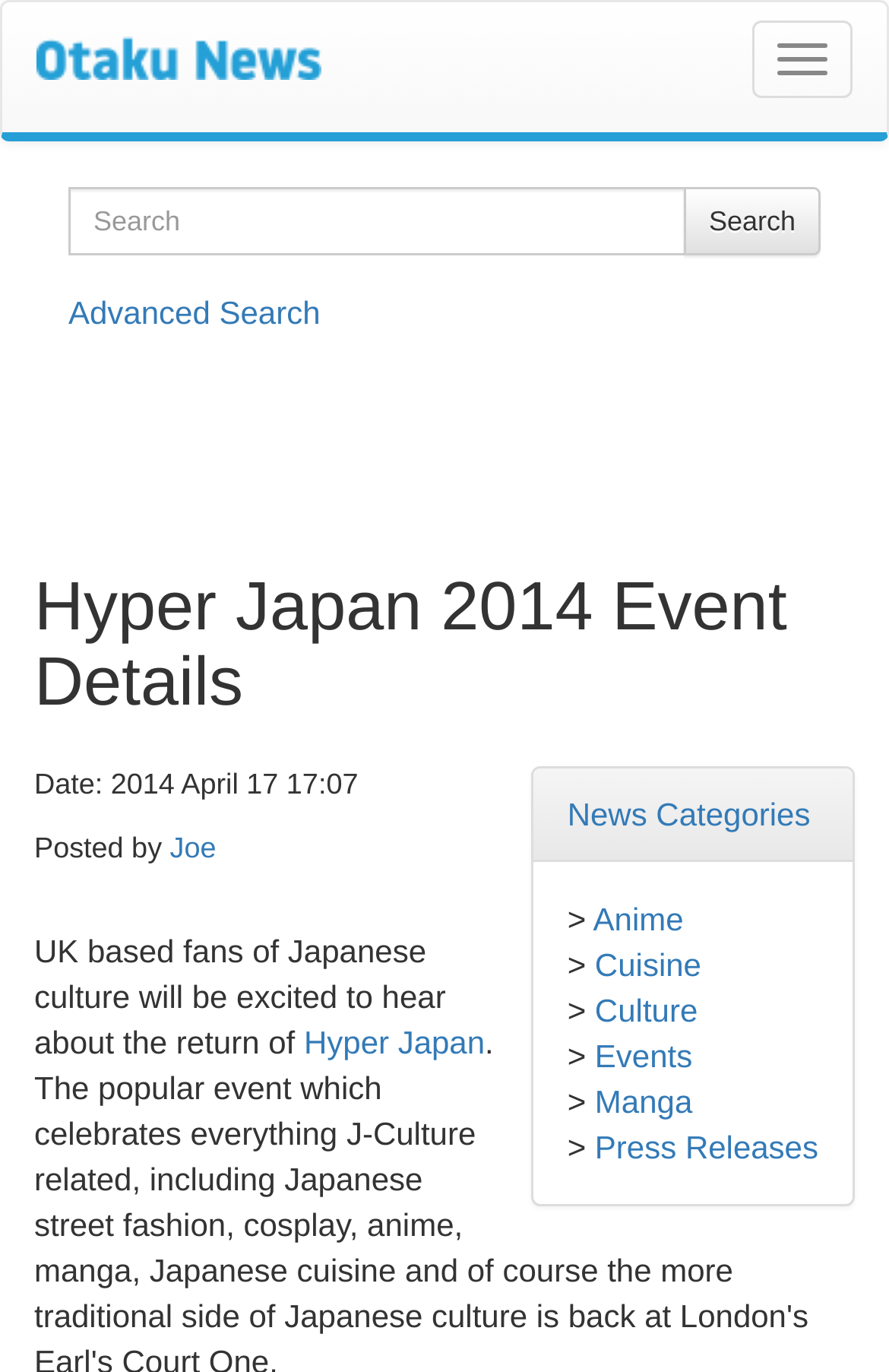Provide your answer in one word or a succinct phrase for the question: 
What is the purpose of the textbox?

Search